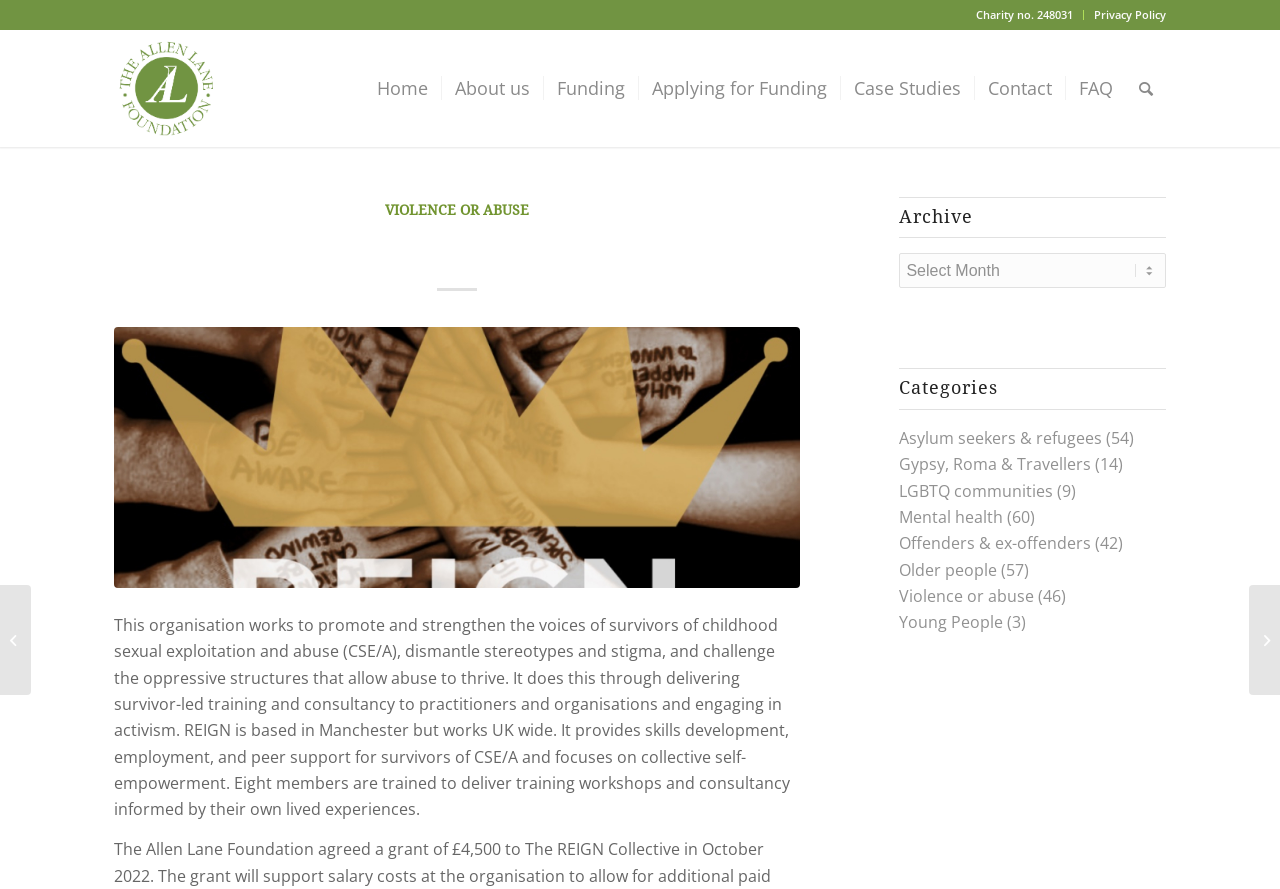Using details from the image, please answer the following question comprehensively:
Is the organisation based in a specific location?

The organisation is based in Manchester, but it works UK-wide, as indicated in the static text element that describes the organisation's work.